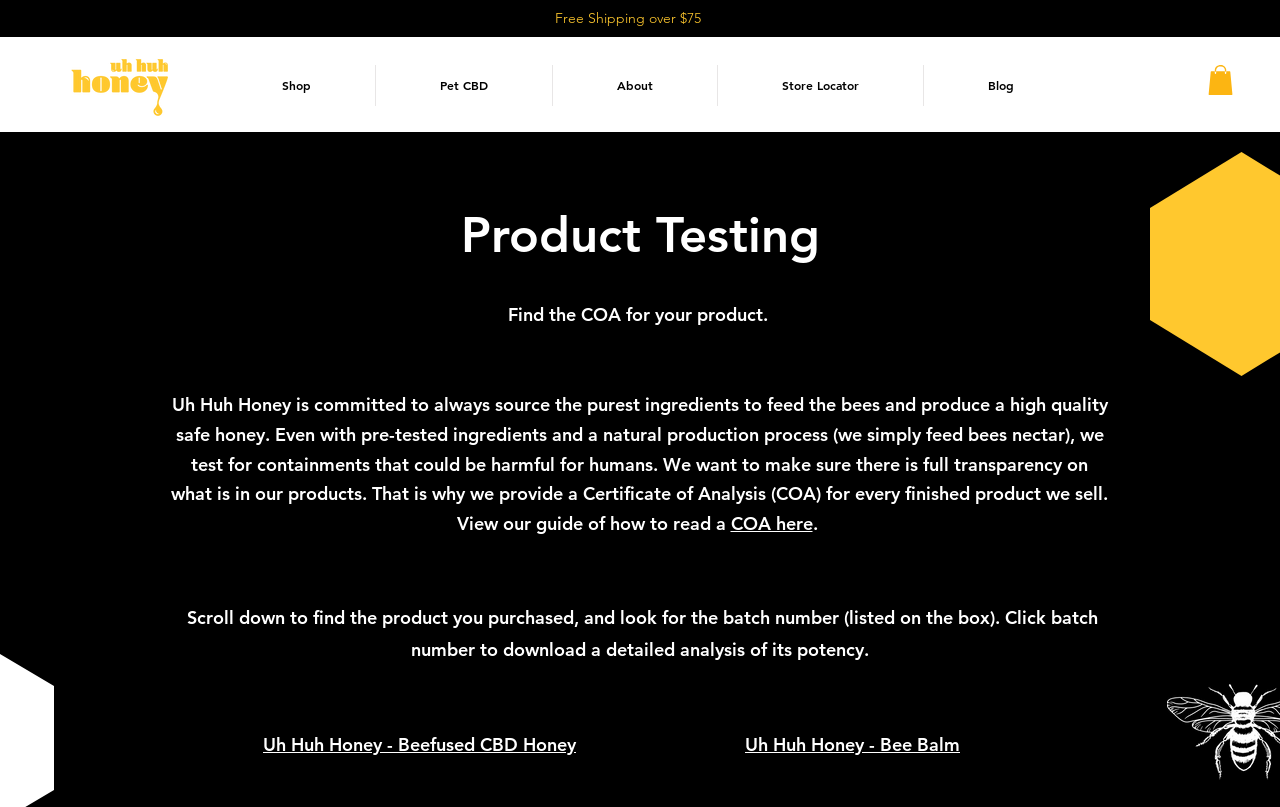Please determine the bounding box coordinates of the area that needs to be clicked to complete this task: 'Click the 'COA here' link'. The coordinates must be four float numbers between 0 and 1, formatted as [left, top, right, bottom].

[0.571, 0.635, 0.635, 0.663]